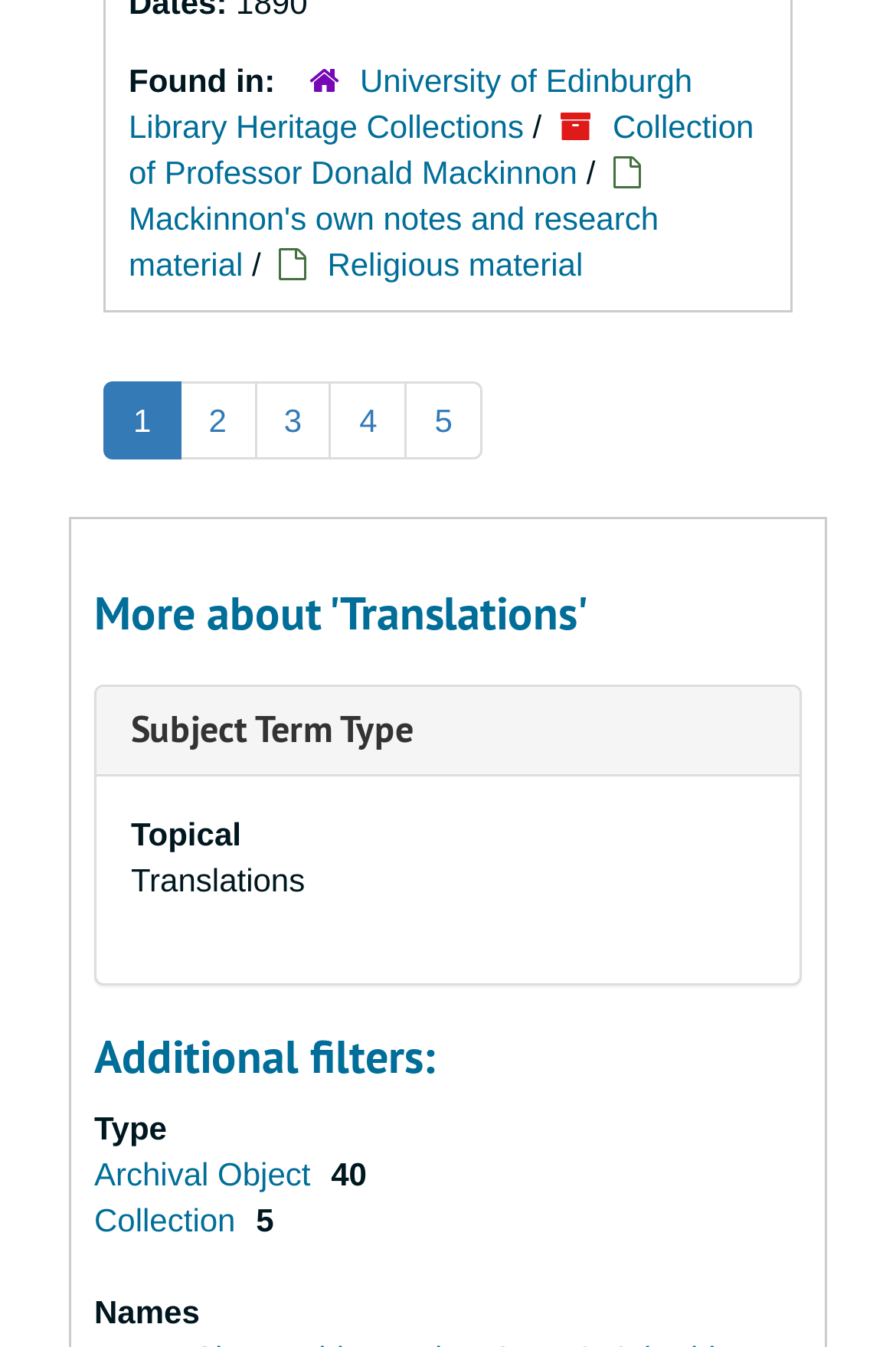Determine the bounding box coordinates for the clickable element to execute this instruction: "Explore Collection of Professor Donald Mackinnon". Provide the coordinates as four float numbers between 0 and 1, i.e., [left, top, right, bottom].

[0.144, 0.08, 0.841, 0.142]